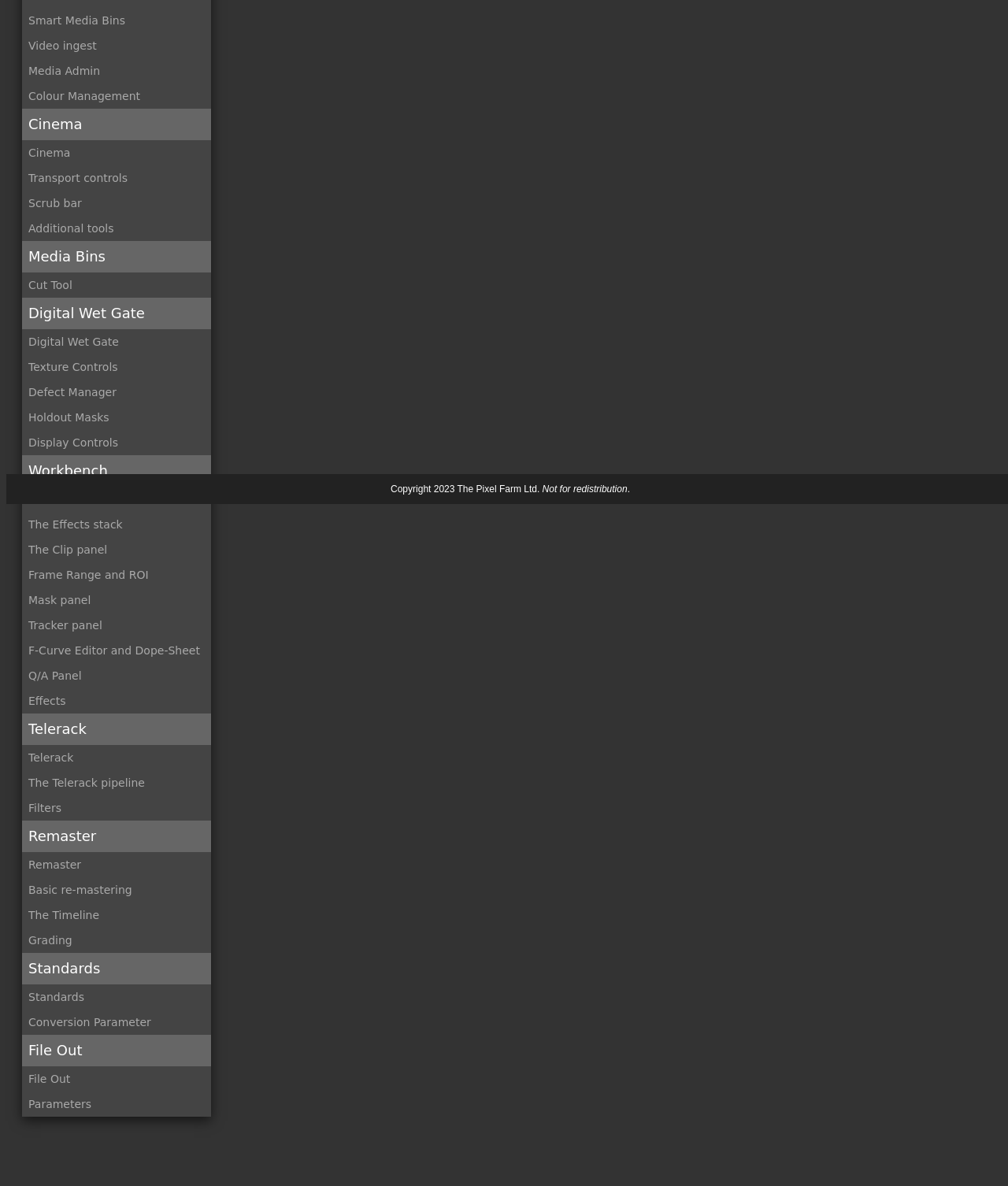Please find the bounding box for the UI component described as follows: "F-Curve Editor and Dope-Sheet".

[0.028, 0.543, 0.198, 0.554]